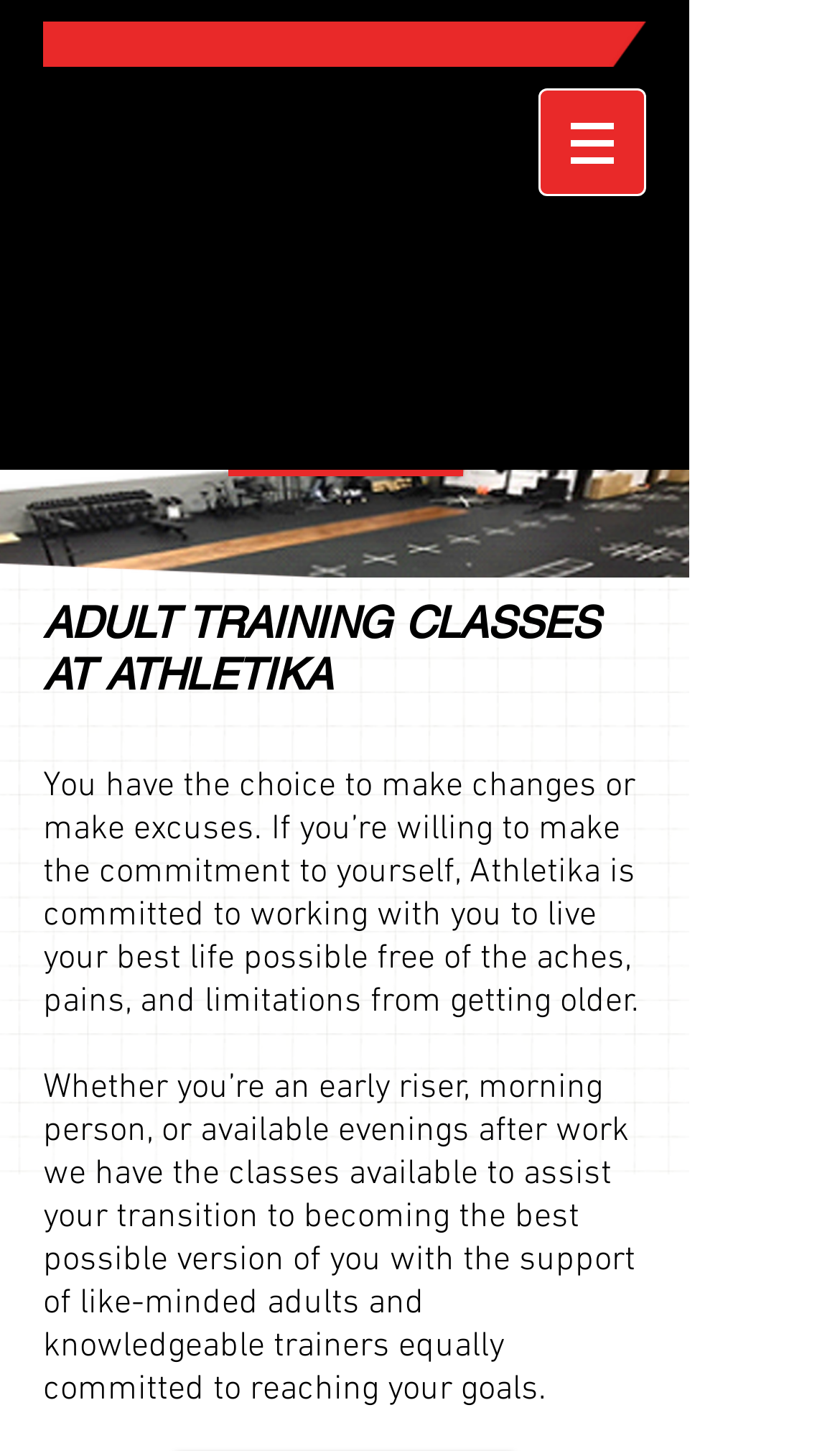Provide your answer to the question using just one word or phrase: What type of classes are offered by Athletika?

Adult training classes